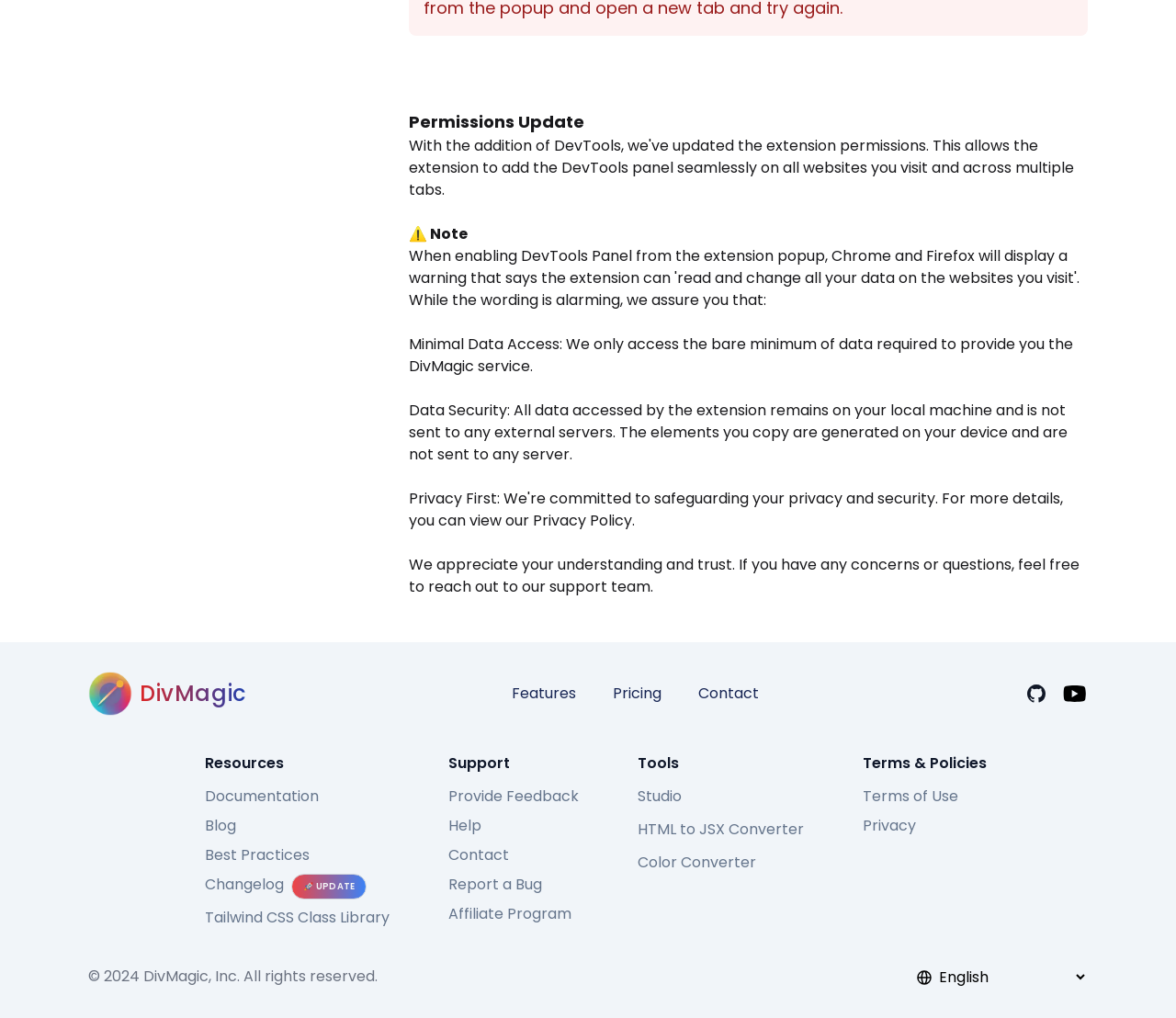Please identify the bounding box coordinates of the region to click in order to complete the task: "Click on DivMagic". The coordinates must be four float numbers between 0 and 1, specified as [left, top, right, bottom].

[0.075, 0.66, 0.209, 0.703]